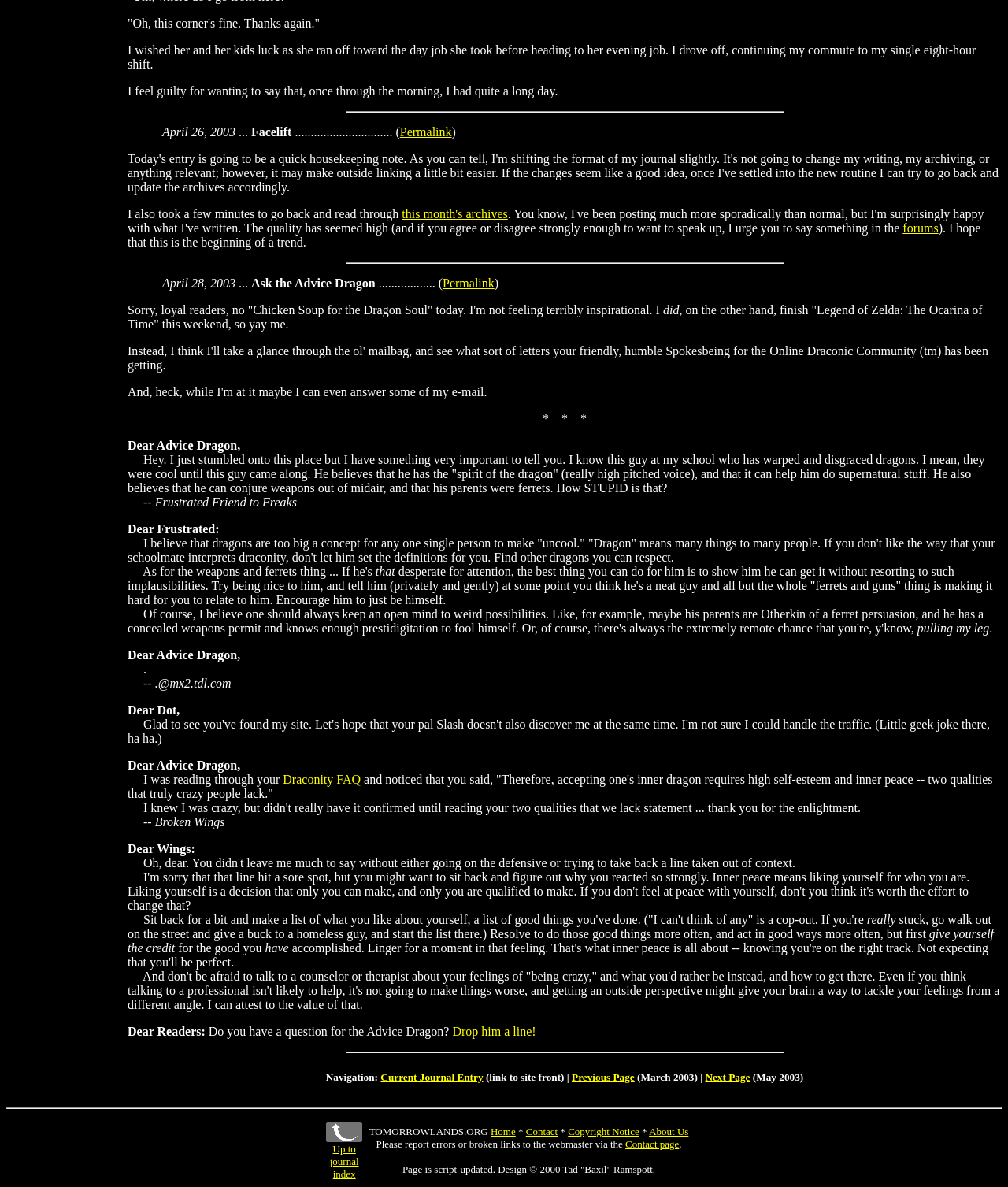What is the purpose of the Advice Dragon?
Please answer the question with a detailed response using the information from the screenshot.

The Advice Dragon is a section of the webpage where people can ask for advice, and the Advice Dragon responds with helpful suggestions, as seen in the various journal entries.